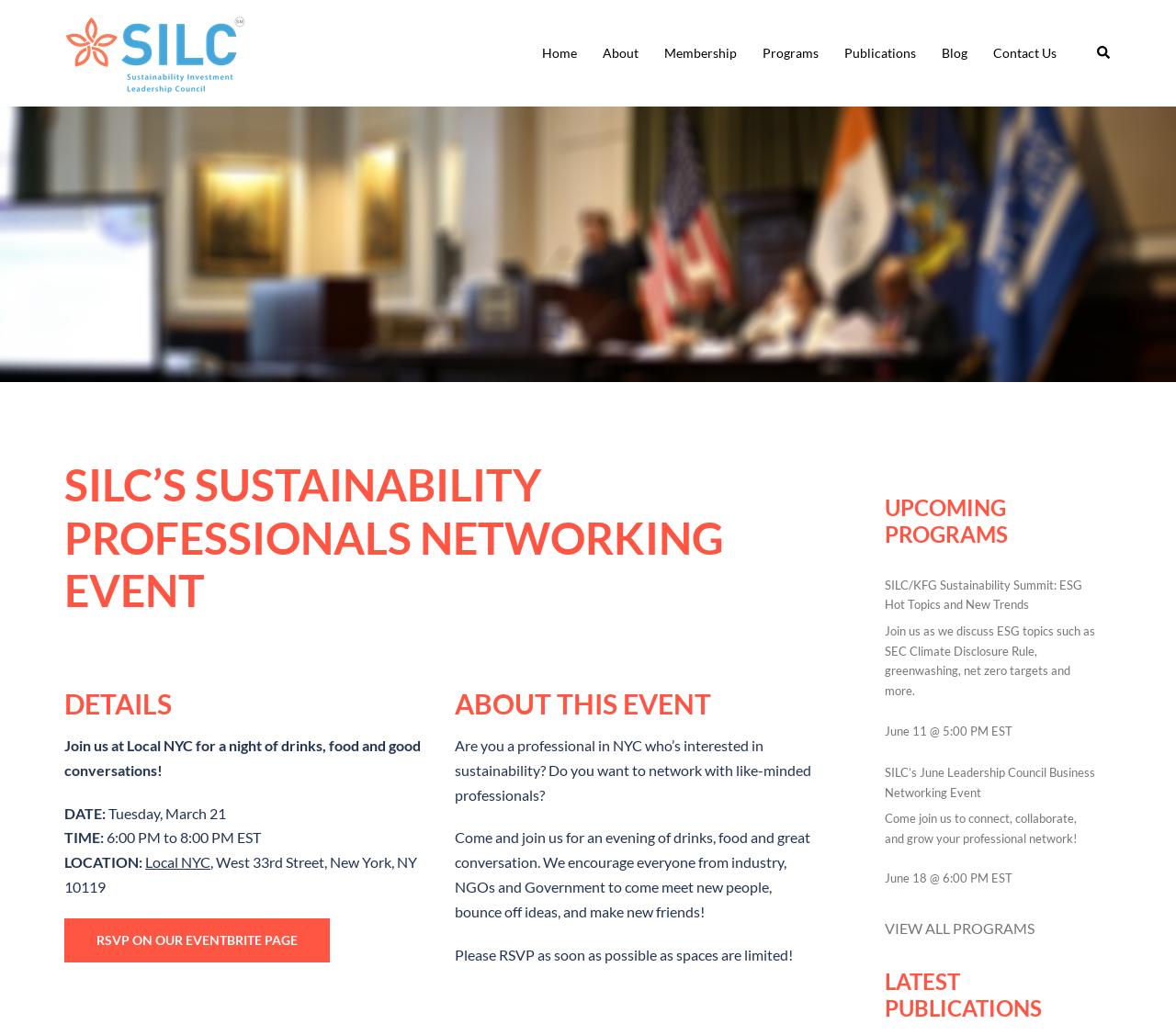Show the bounding box coordinates of the region that should be clicked to follow the instruction: "Click on the 'Home' link."

[0.461, 0.041, 0.491, 0.062]